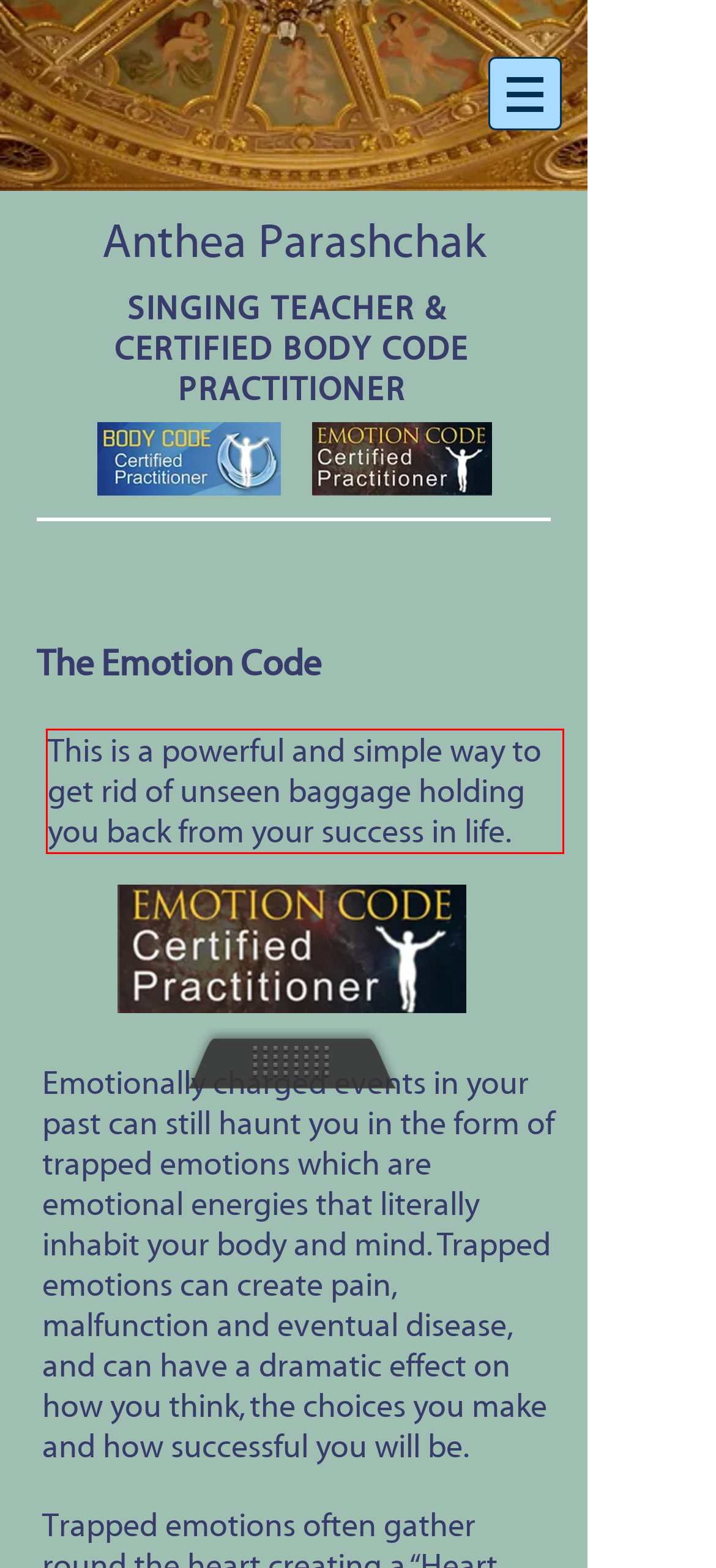Analyze the screenshot of a webpage where a red rectangle is bounding a UI element. Extract and generate the text content within this red bounding box.

This is a powerful and simple way to get rid of unseen baggage holding you back from your success in life.